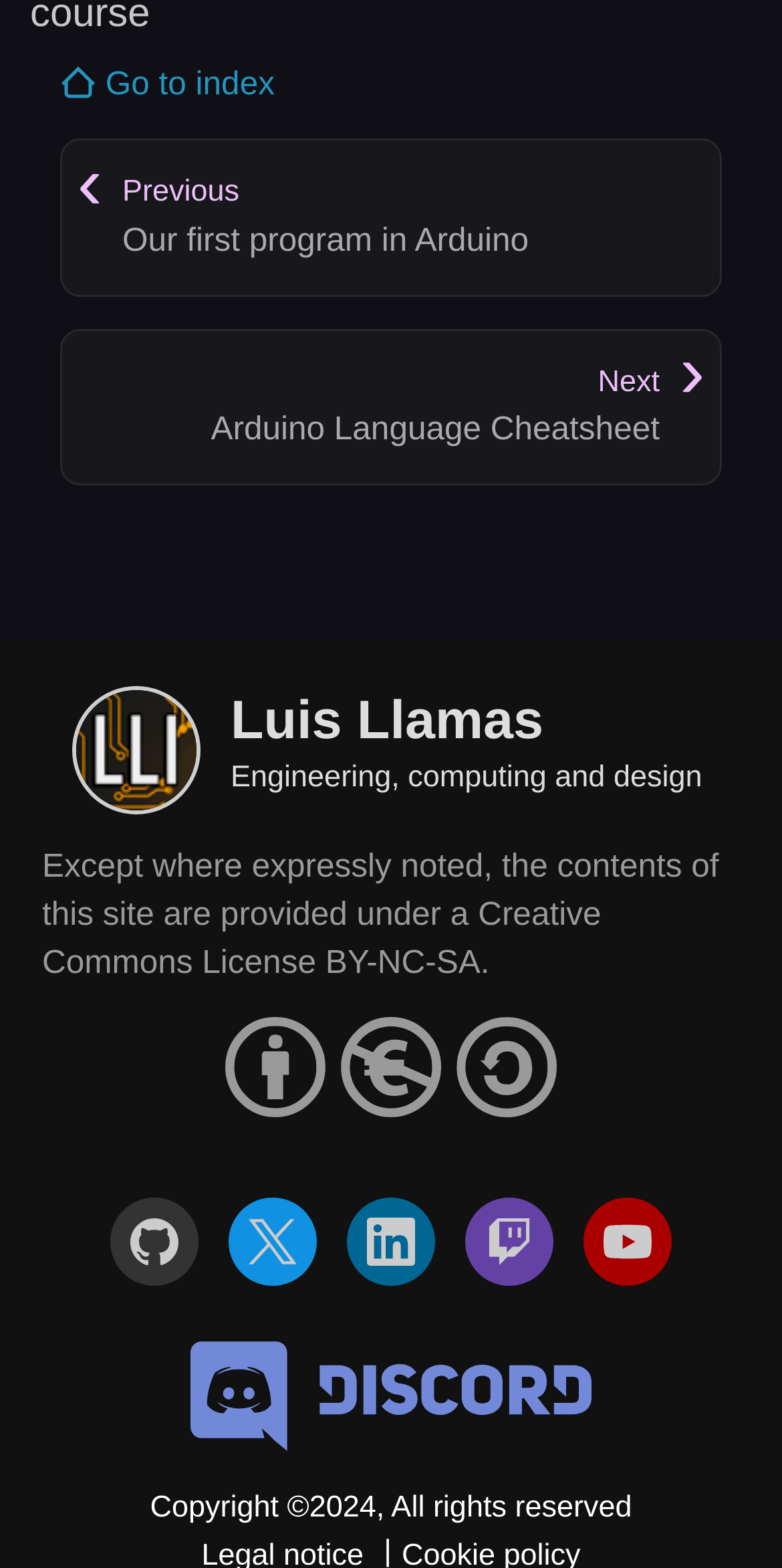What is the text next to the LuisLlamas logo?
Kindly offer a detailed explanation using the data available in the image.

The link element next to the LuisLlamas logo has the text 'Luis Llamas Engineering, computing and design', which suggests that it is a description of Luis Llamas' profession or expertise.